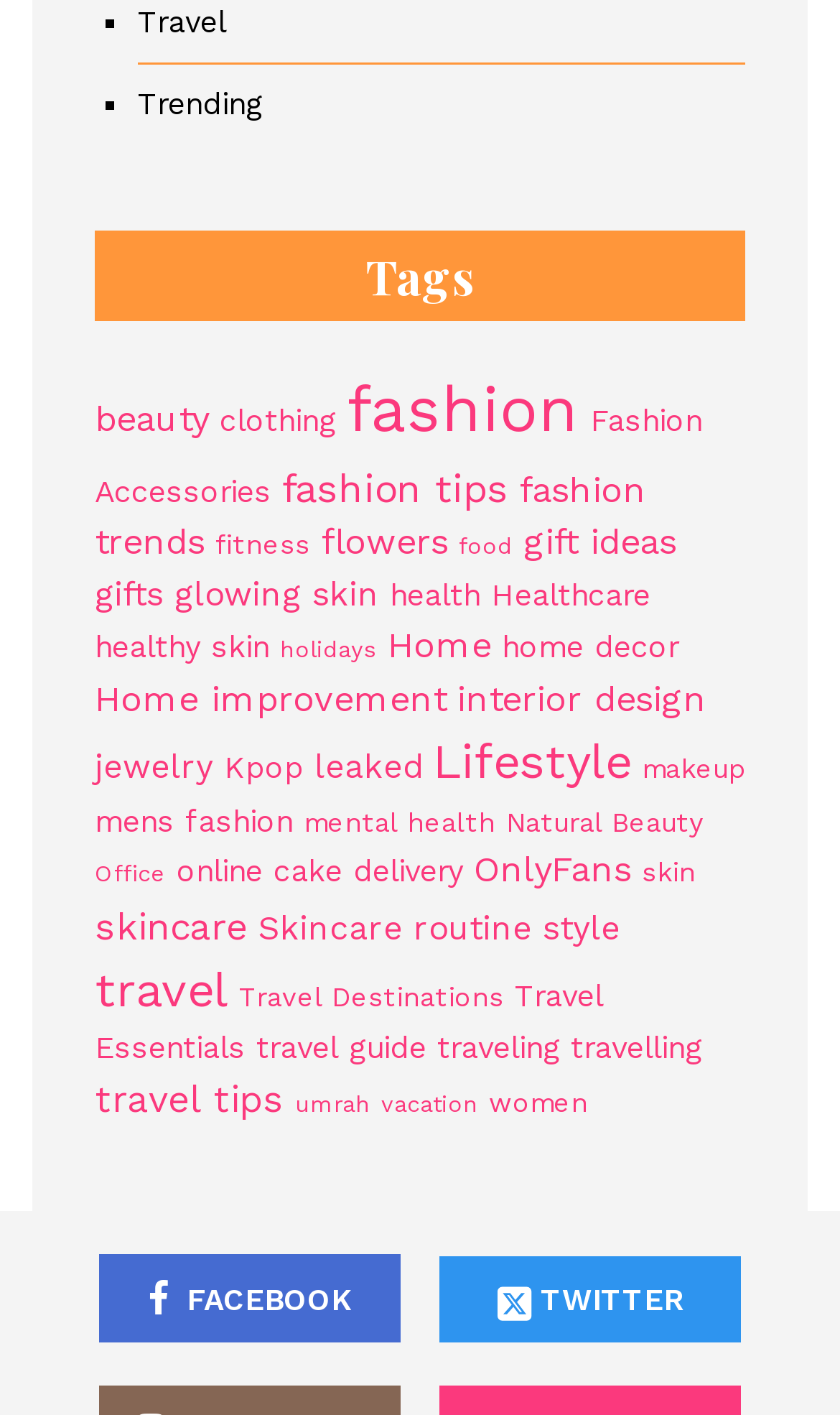What is the most popular fashion-related tag?
Carefully analyze the image and provide a thorough answer to the question.

I looked at the number of items in parentheses for each fashion-related tag and found that 'fashion' has the most items, 36.